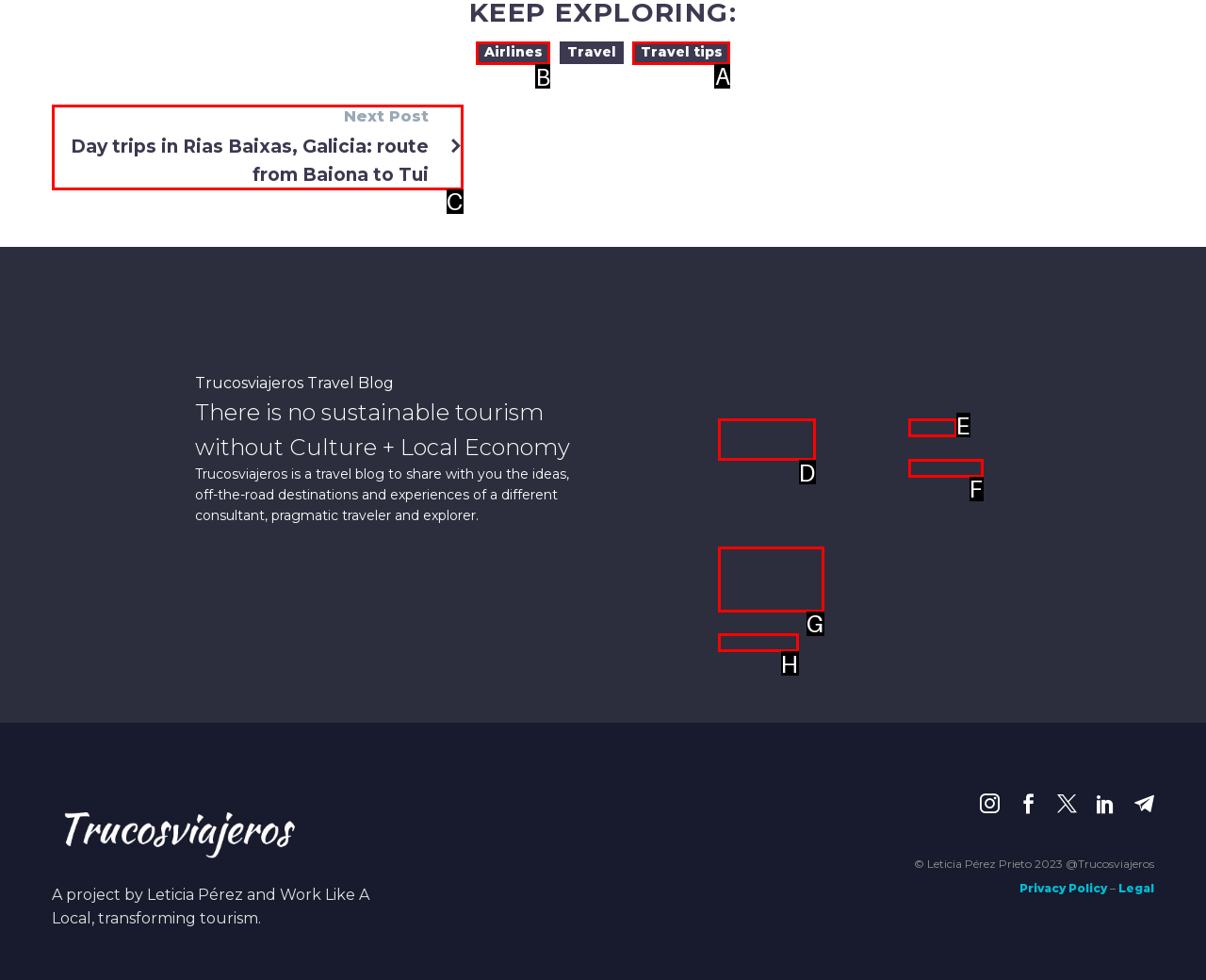Point out the HTML element I should click to achieve the following task: Click on Airlines Provide the letter of the selected option from the choices.

B